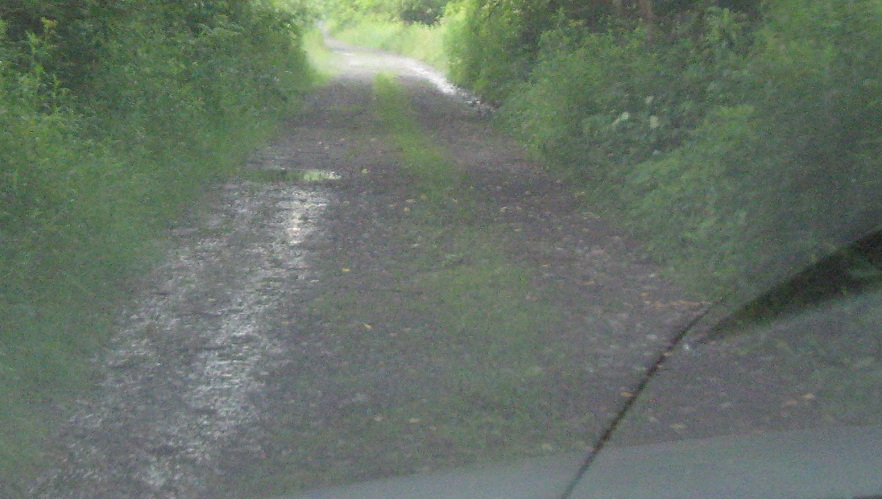Describe the image with as much detail as possible.

The image depicts a narrow, unpaved dirt road winding through a lush, green landscape. The path, damp from recent rain, features noticeable puddles that reflect the overcast sky. Flanking the road, dense vegetation can be seen, with tall grass and bushes forming a vibrant backdrop of various shades of green. The scene conveys a sense of tranquility and isolation, inviting exploration into the natural surroundings. The perspective suggests that the viewer is either driving or approaching the path, creating a sense of adventure and immersion in a serene outdoor environment.